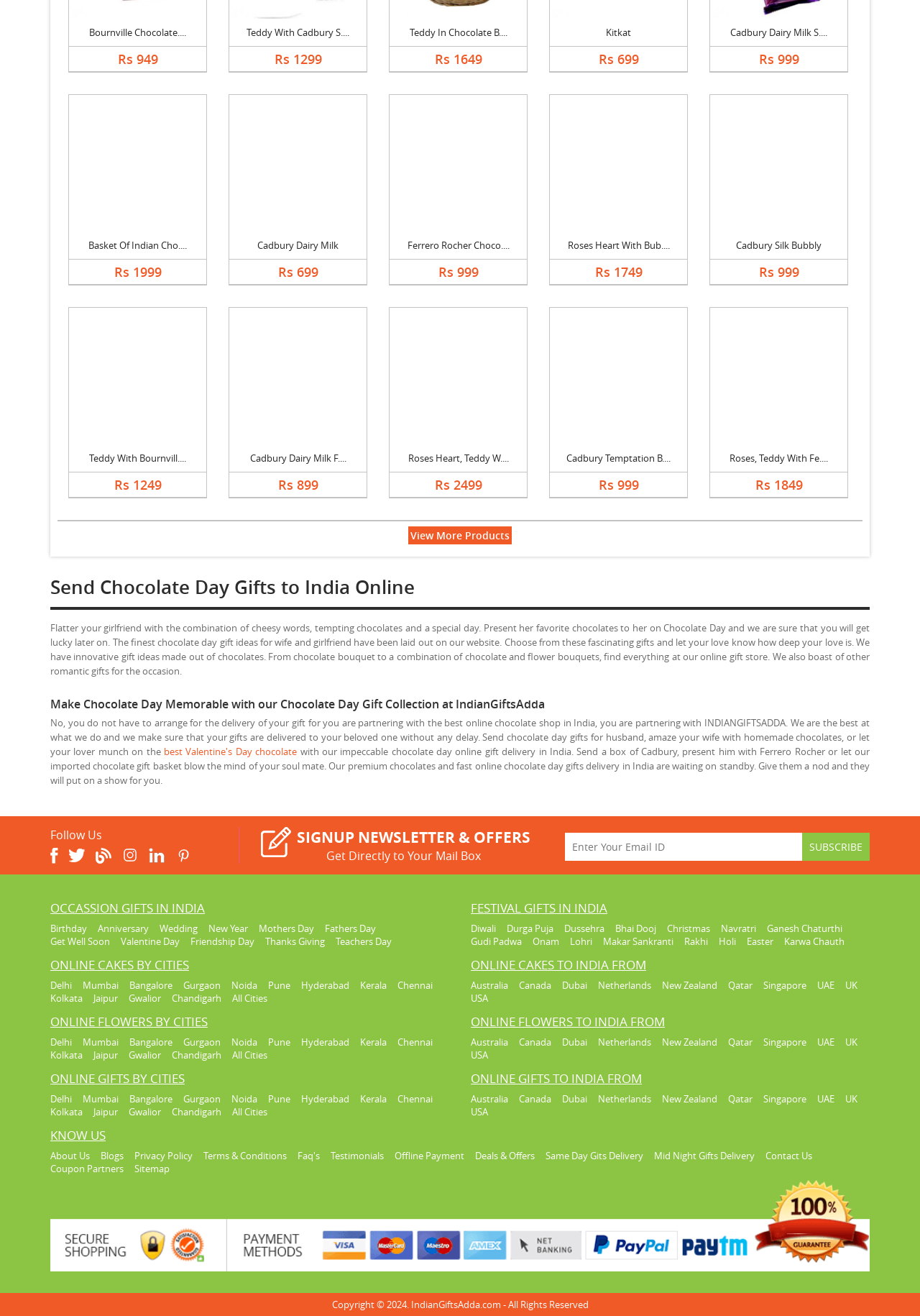What type of gifts are being offered on the webpage?
Using the picture, provide a one-word or short phrase answer.

Chocolate gifts